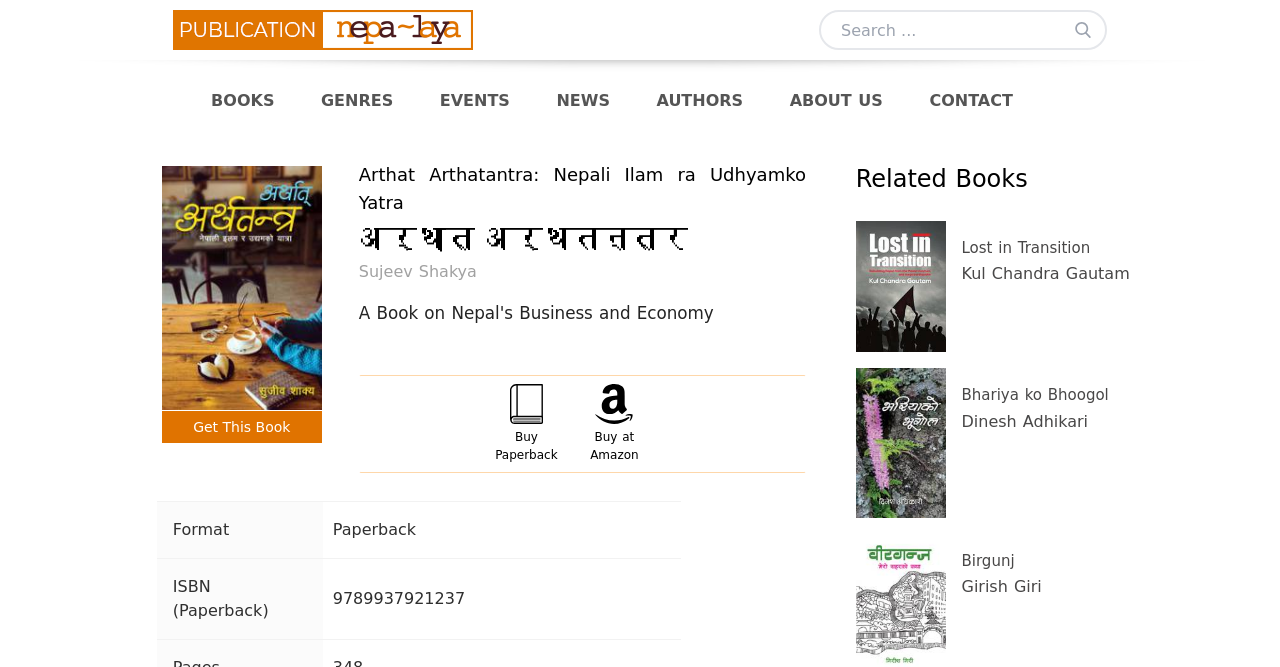Who is the author of the book?
Using the details from the image, give an elaborate explanation to answer the question.

The author of the book can be found in the link element with the text 'Sujeev Shakya' which is located below the book title.